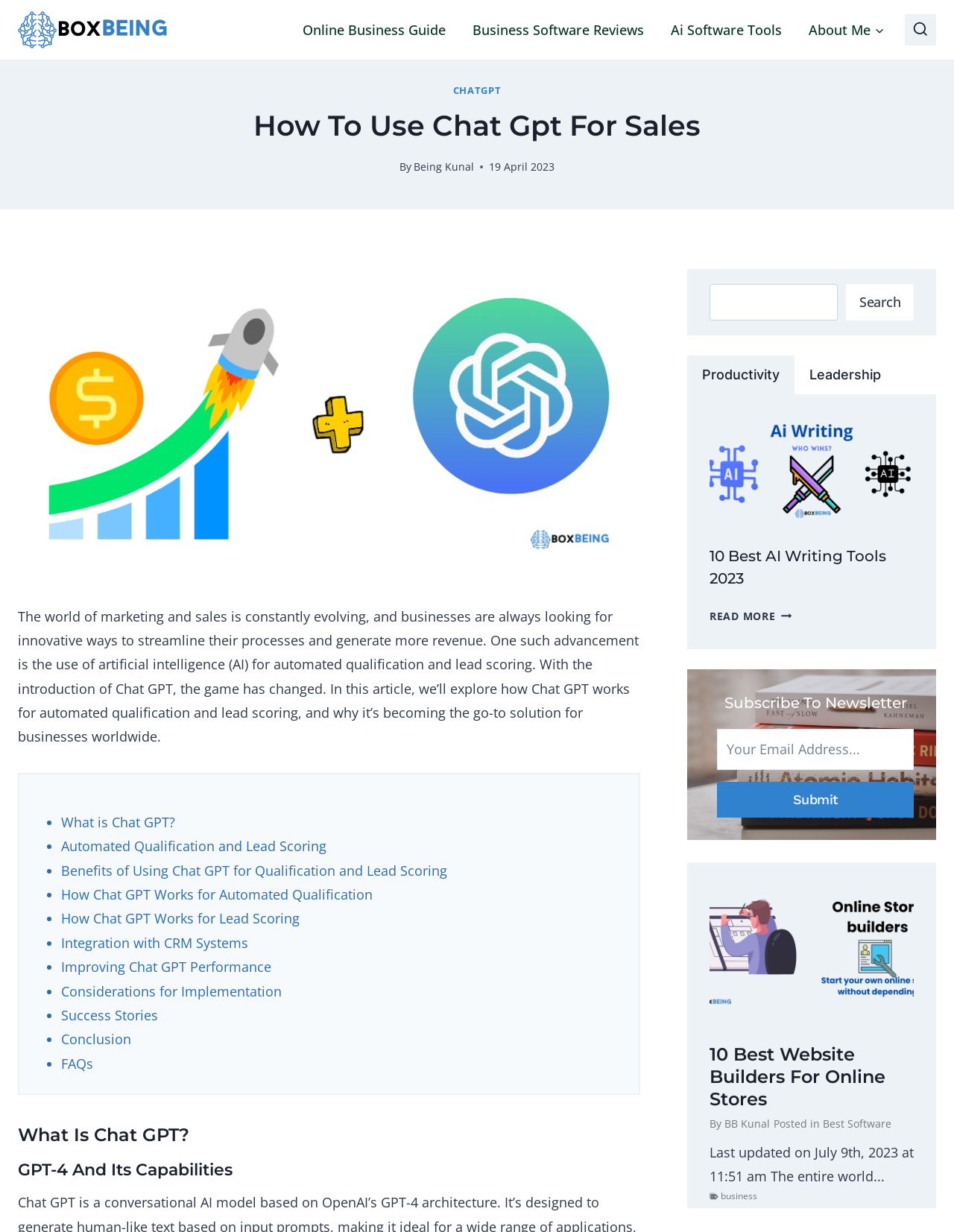Respond with a single word or phrase:
What is the author of the article?

Being Kunal